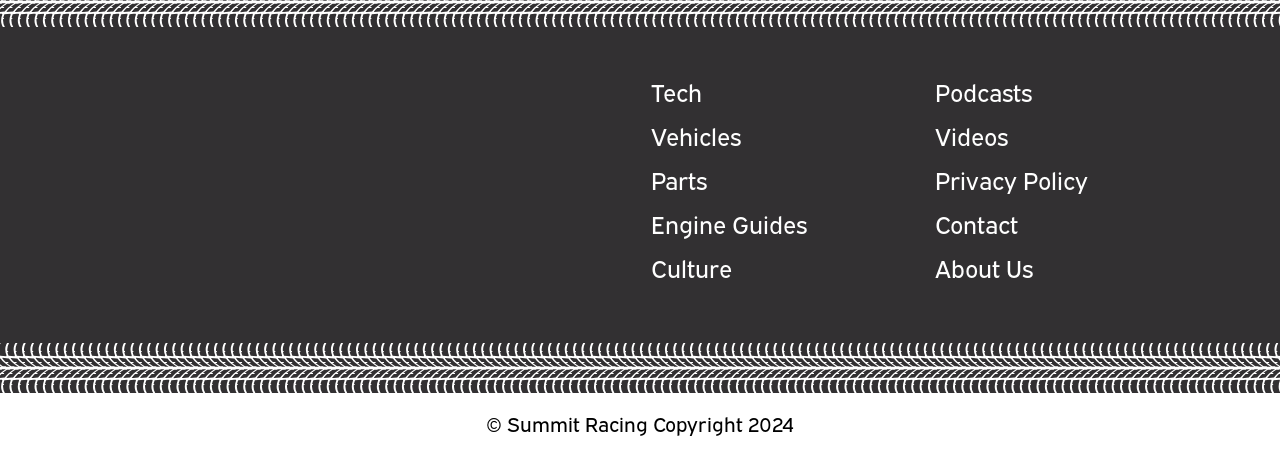Answer succinctly with a single word or phrase:
What is the name of the company?

Summit Racing